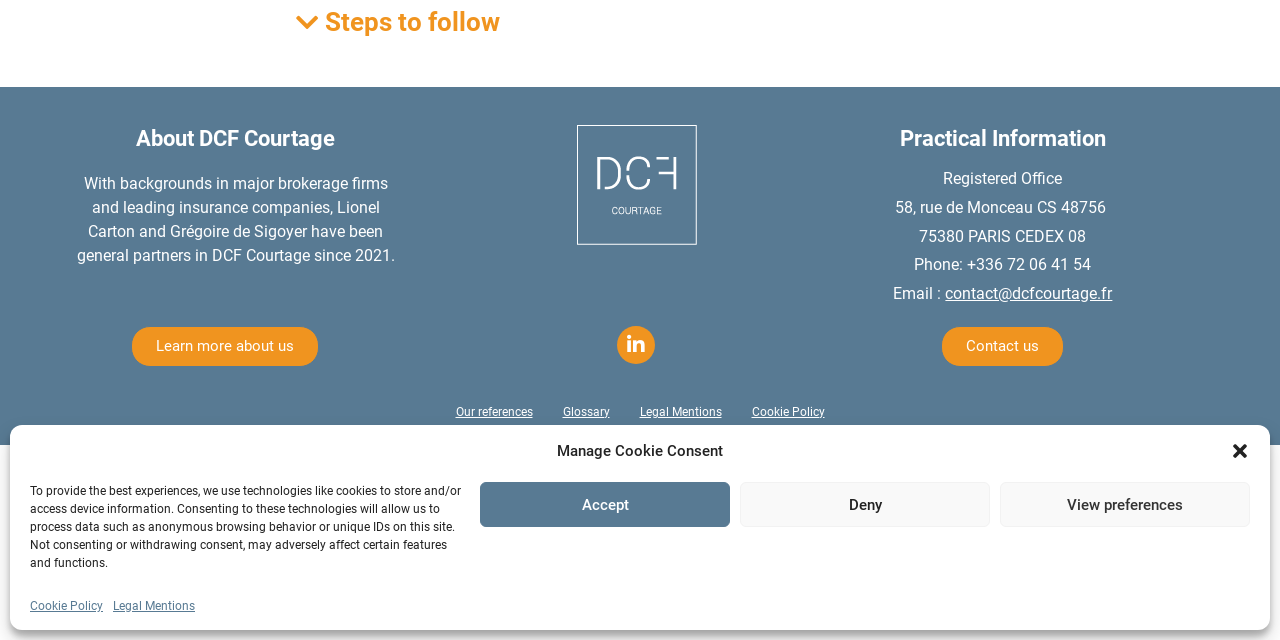Extract the bounding box coordinates of the UI element described by: "Steps to follow". The coordinates should include four float numbers ranging from 0 to 1, e.g., [left, top, right, bottom].

[0.254, 0.012, 0.39, 0.059]